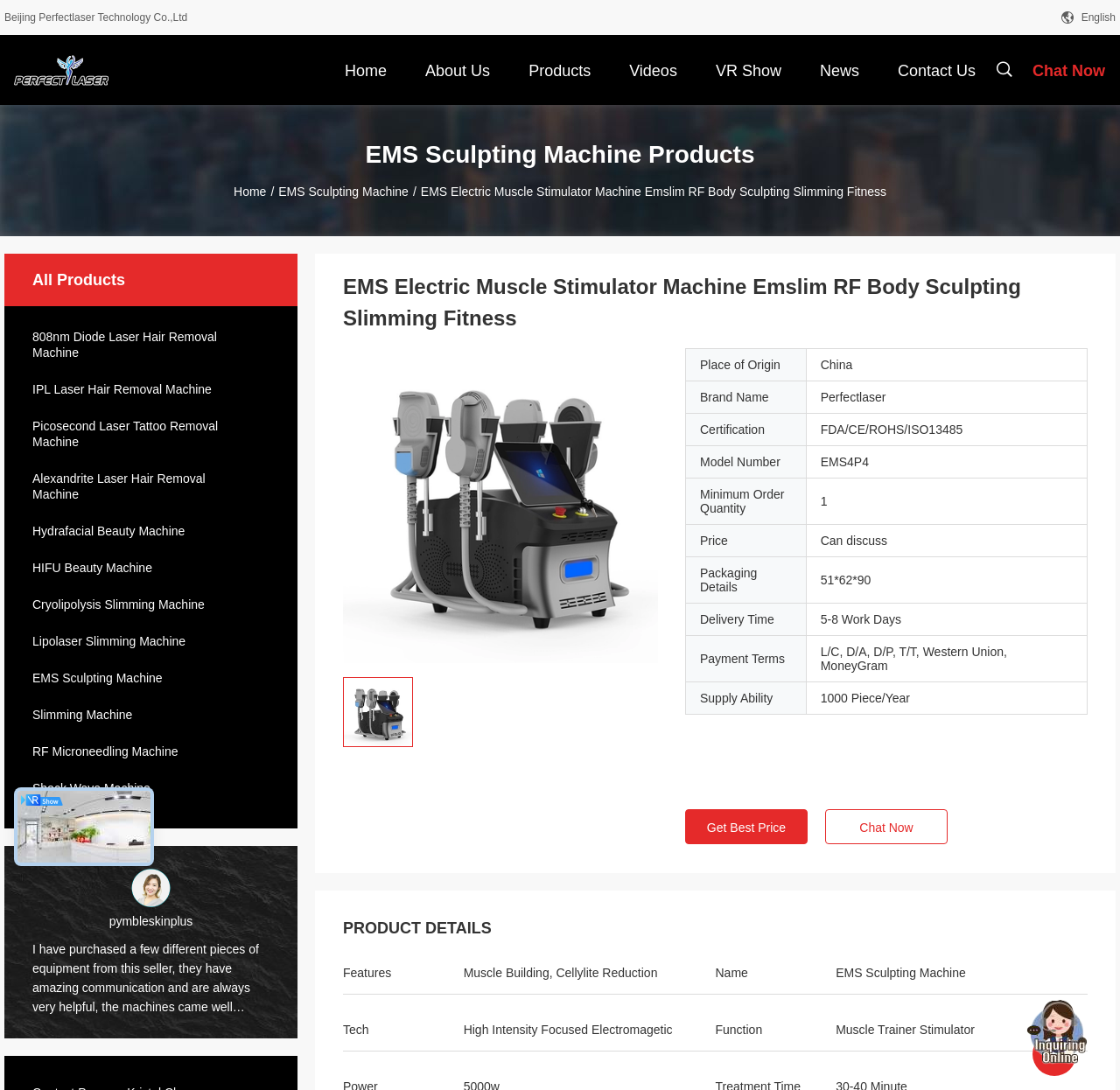Locate and provide the bounding box coordinates for the HTML element that matches this description: "alt="Send Message"".

[0.914, 0.97, 0.977, 0.982]